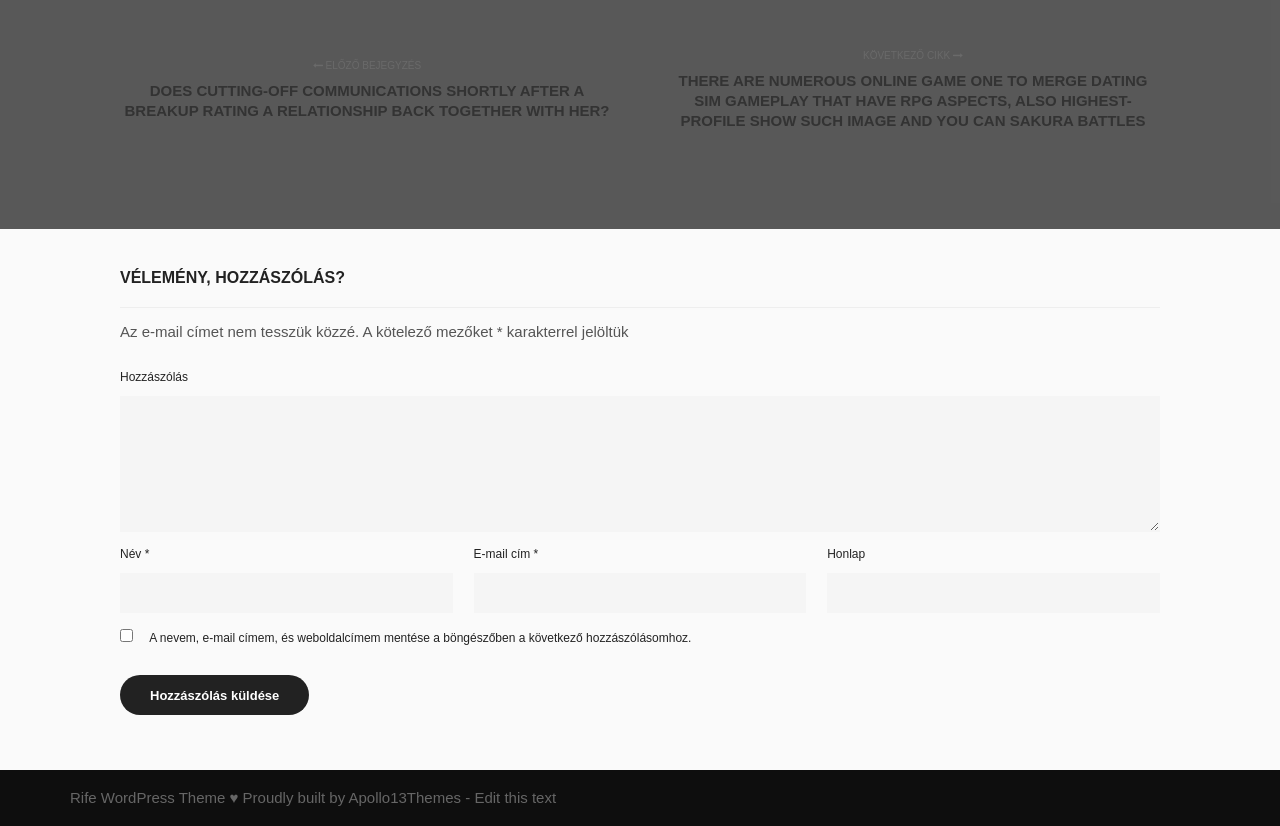Provide the bounding box coordinates for the UI element described in this sentence: "Apollo13Themes". The coordinates should be four float values between 0 and 1, i.e., [left, top, right, bottom].

[0.272, 0.955, 0.36, 0.975]